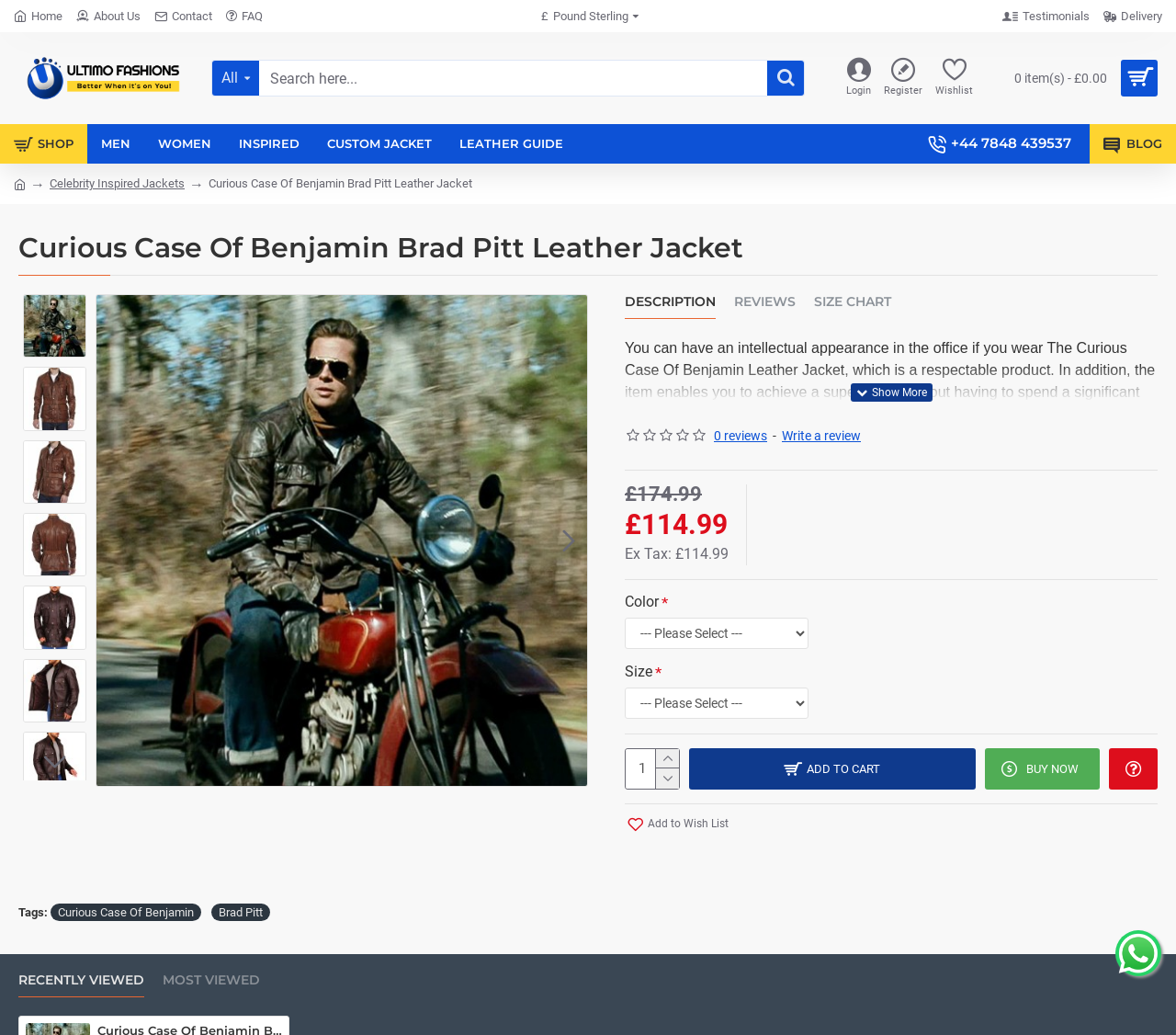Generate a comprehensive description of the webpage content.

This webpage is about a leather jacket, specifically the "Curious Case Of Benjamin Brown Leather Jacket". At the top, there are several links to navigate to different sections of the website, including "Home", "About Us", "Contact", and "FAQ". Below these links, there is a button to select the currency, currently set to "£ Pound Sterling".

On the left side, there is a logo "Ultimo Fashions UK" with an image, and below it, there are links to different categories, including "SHOP", "MEN", "WOMEN", "INSPIRED", and "CUSTOM JACKET". There is also a phone number and a link to the blog.

In the main content area, there is a large heading "Curious Case Of Benjamin Brad Pitt Leather Jacket" and two large images of the jacket. Below the images, there are navigation buttons to view previous and next slides.

There are three tabs: "DESCRIPTION", "REVIEWS", and "SIZE CHART". The "DESCRIPTION" tab is currently active, and it displays a detailed description of the jacket, including its material, color, and features. There are also several paragraphs of text describing the jacket in more detail.

Below the description, there are links to view more information, write a review, and a section to display reviews. The current price of the jacket is displayed, along with an "Ex Tax" price. There are also dropdown menus to select the color and size of the jacket.

On the right side, there is a section to add the jacket to the cart or wishlist, and a "BUY NOW" button. At the bottom of the page, there are links to "RECENTLY VIEWED" and "MOST VIEWED" products, as well as a section to display tags related to the product.